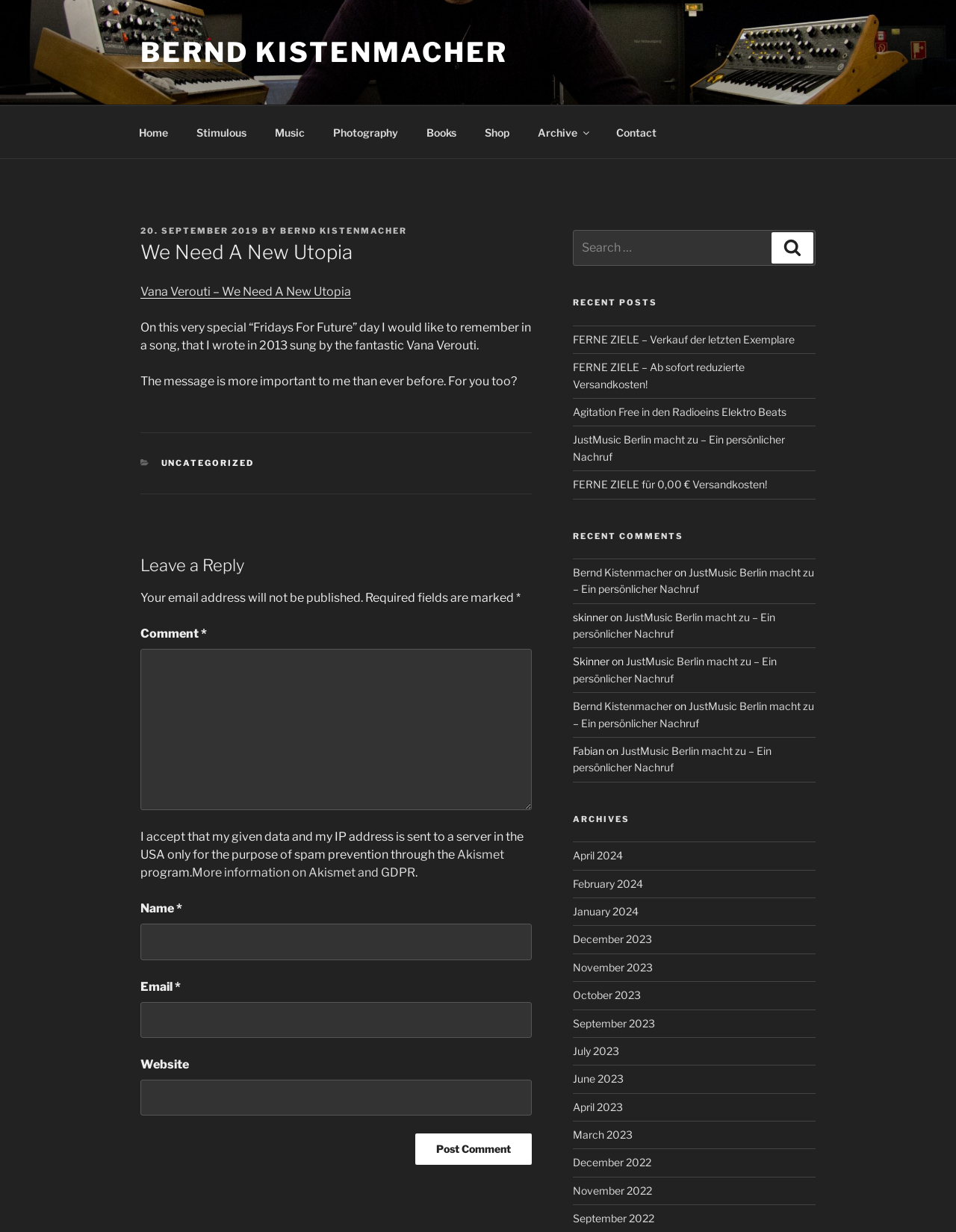Please look at the image and answer the question with a detailed explanation: What is the purpose of the 'Akismet' program mentioned in the comment section?

I read the text in the comment section and found the mention of 'Akismet' program, which is used for spam prevention.